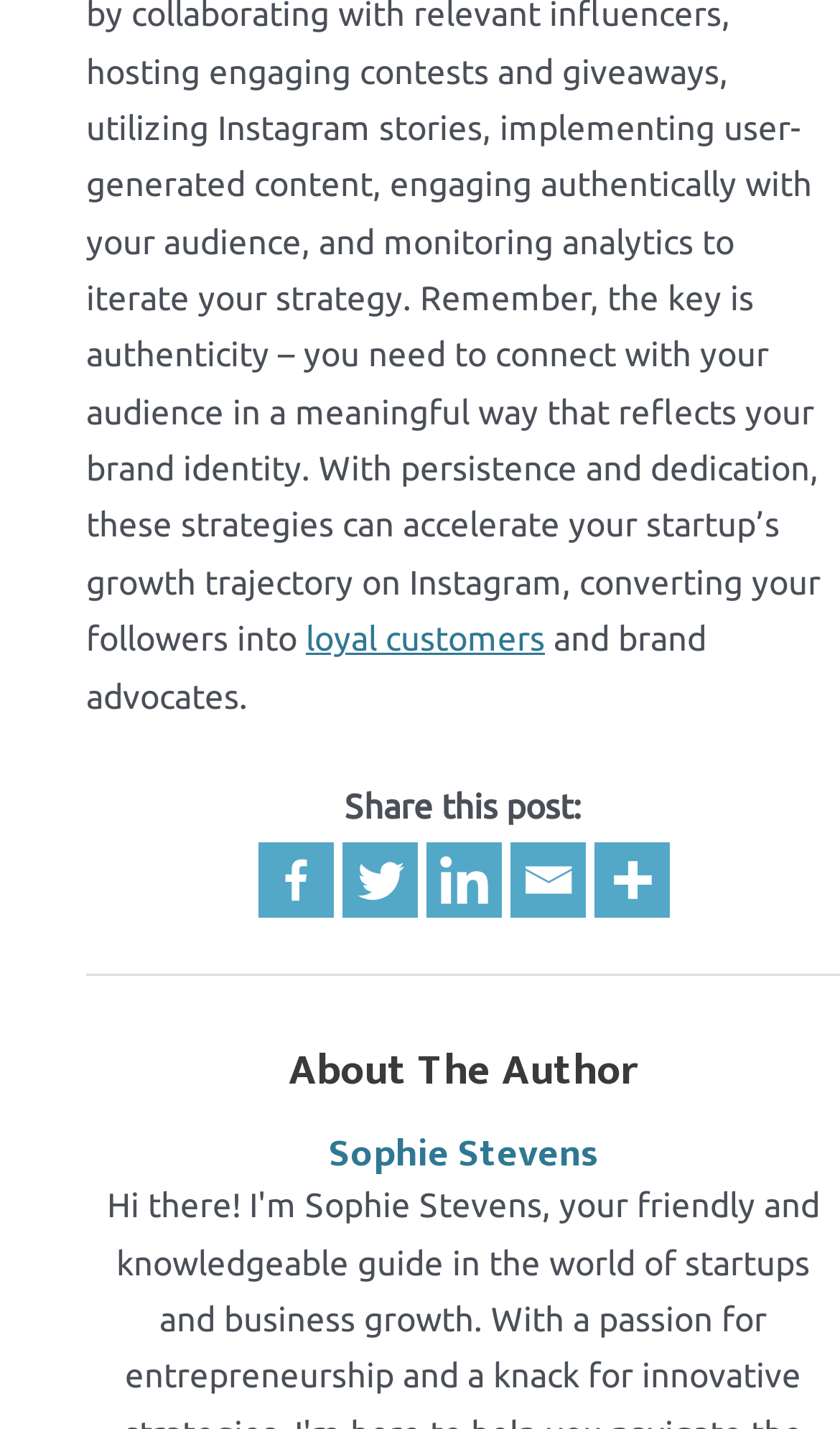What is the author's name?
Look at the image and answer with only one word or phrase.

Sophie Stevens